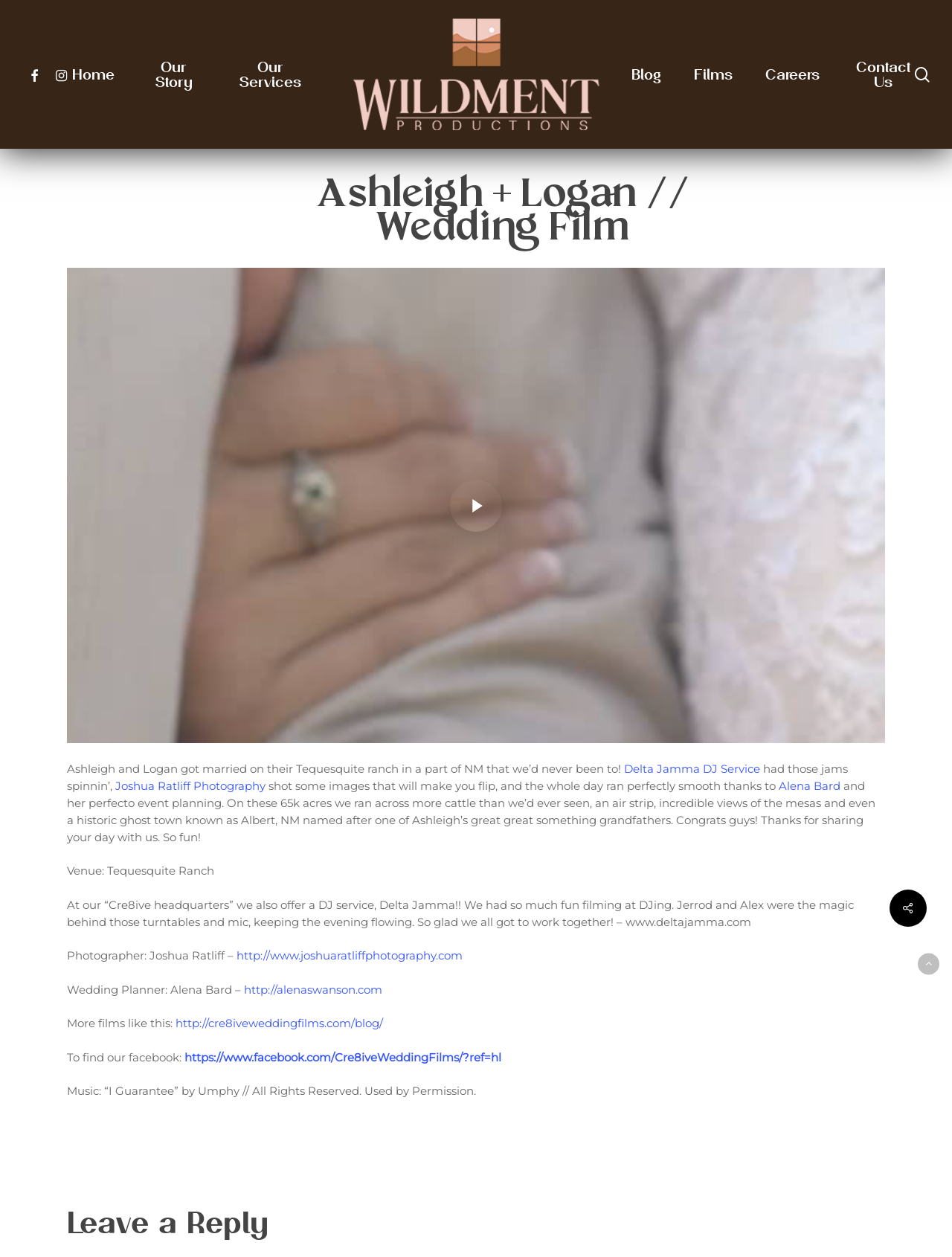Provide the bounding box coordinates of the HTML element this sentence describes: "parent_node: Play Video".

[0.07, 0.213, 0.93, 0.591]